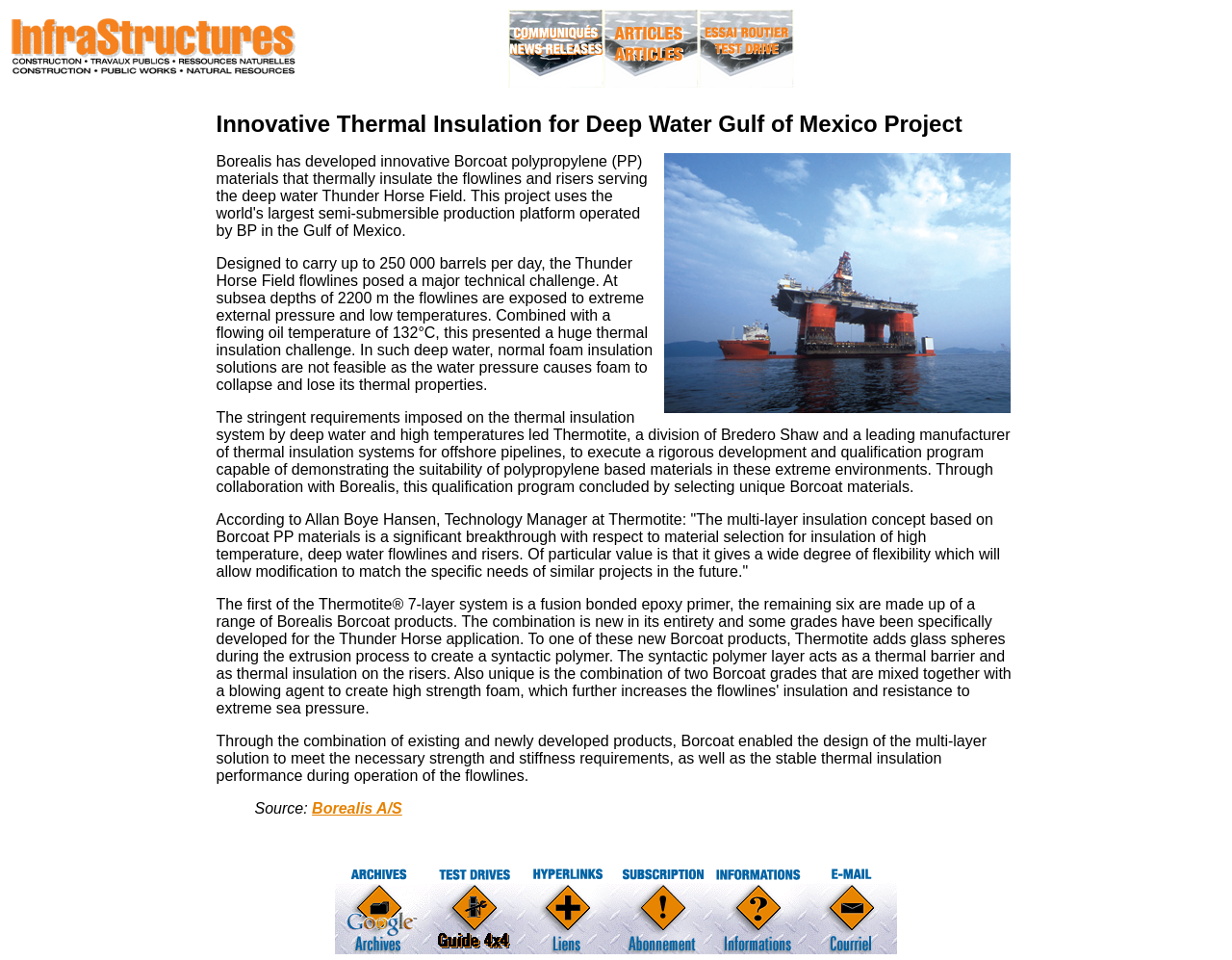Provide a single word or phrase answer to the question: 
What is the project about?

Thermal insulation for deep water Gulf of Mexico